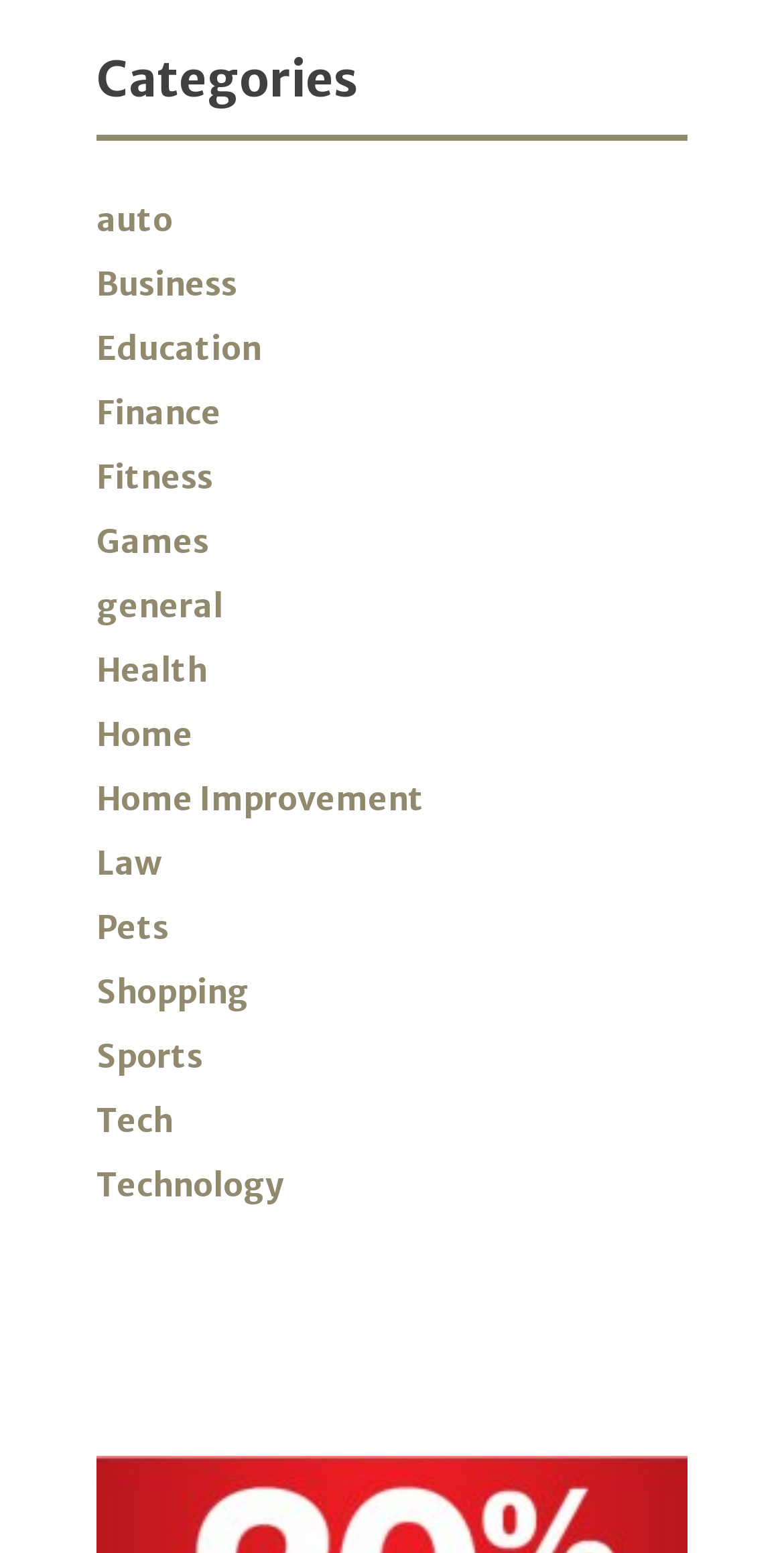What is the first category listed? Refer to the image and provide a one-word or short phrase answer.

auto